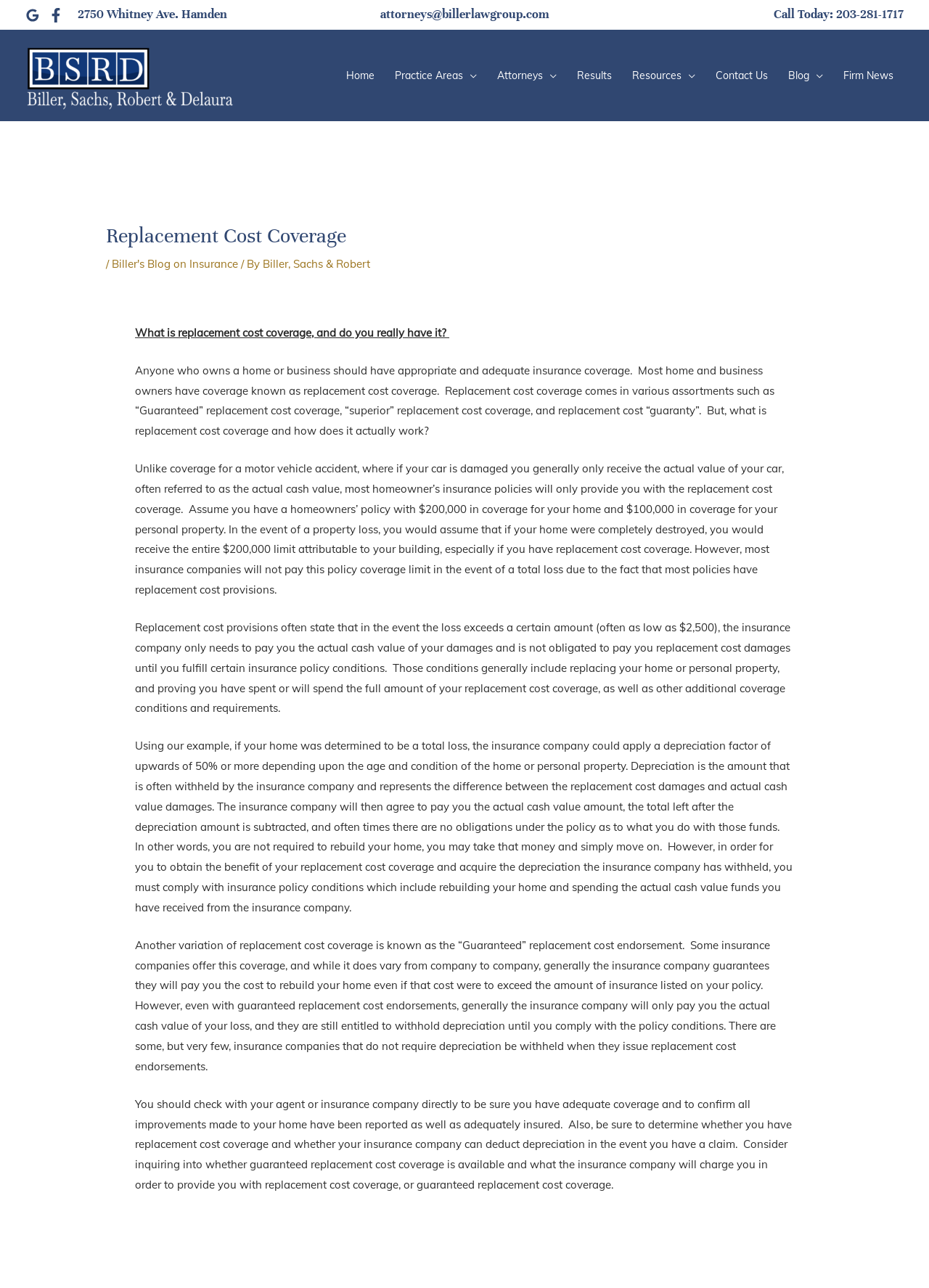Determine the bounding box coordinates of the clickable element necessary to fulfill the instruction: "Call the phone number 203-281-1717". Provide the coordinates as four float numbers within the 0 to 1 range, i.e., [left, top, right, bottom].

[0.833, 0.005, 0.973, 0.017]